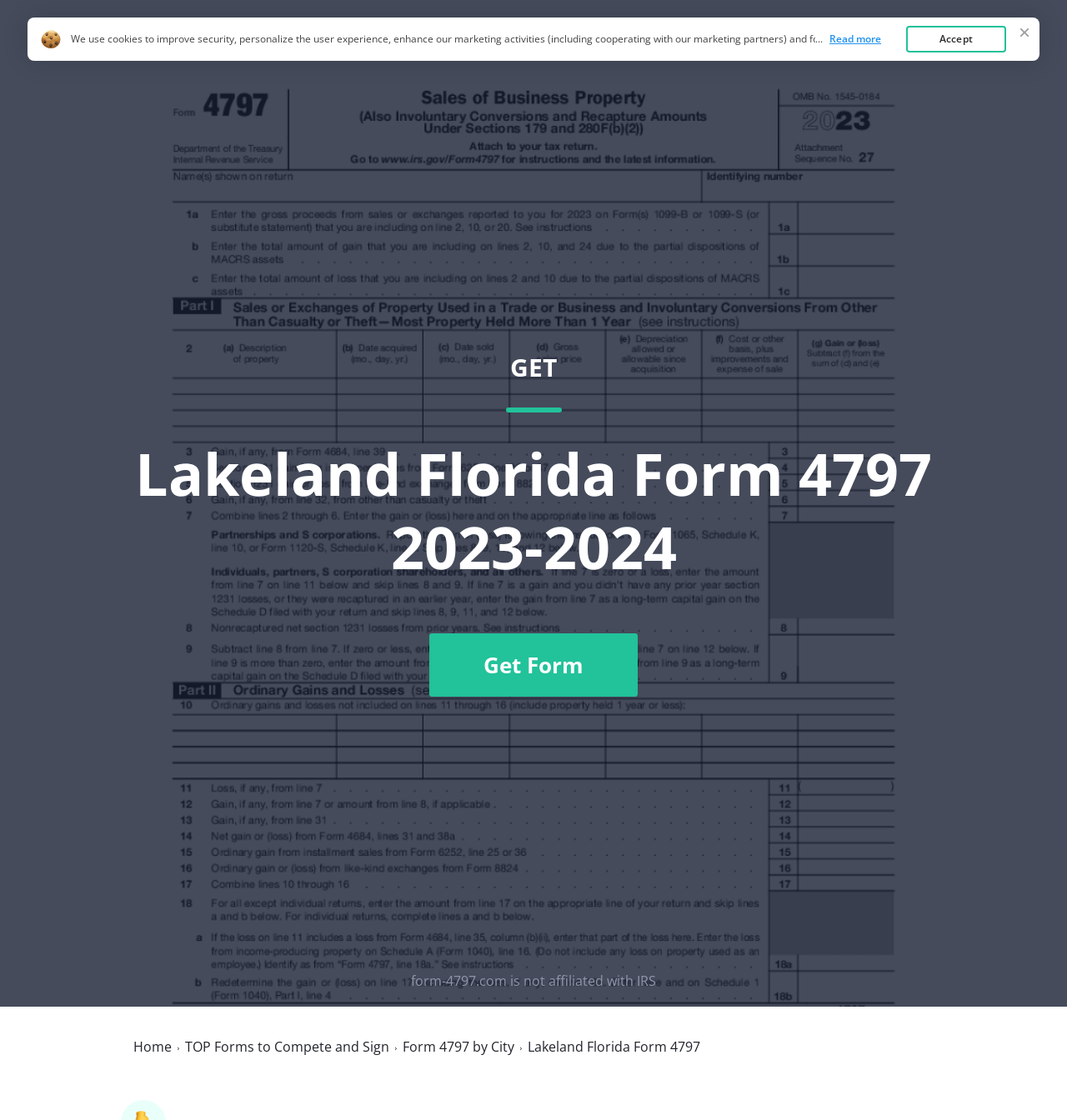Refer to the screenshot and give an in-depth answer to this question: How many sections are there in the footer?

I counted the number of link elements with y-coordinates between 0.929 and 0.94, which are likely to be part of the footer. I found three sections: 'Home', 'TOP Forms to Compete and Sign', and 'Form 4797 by City'.